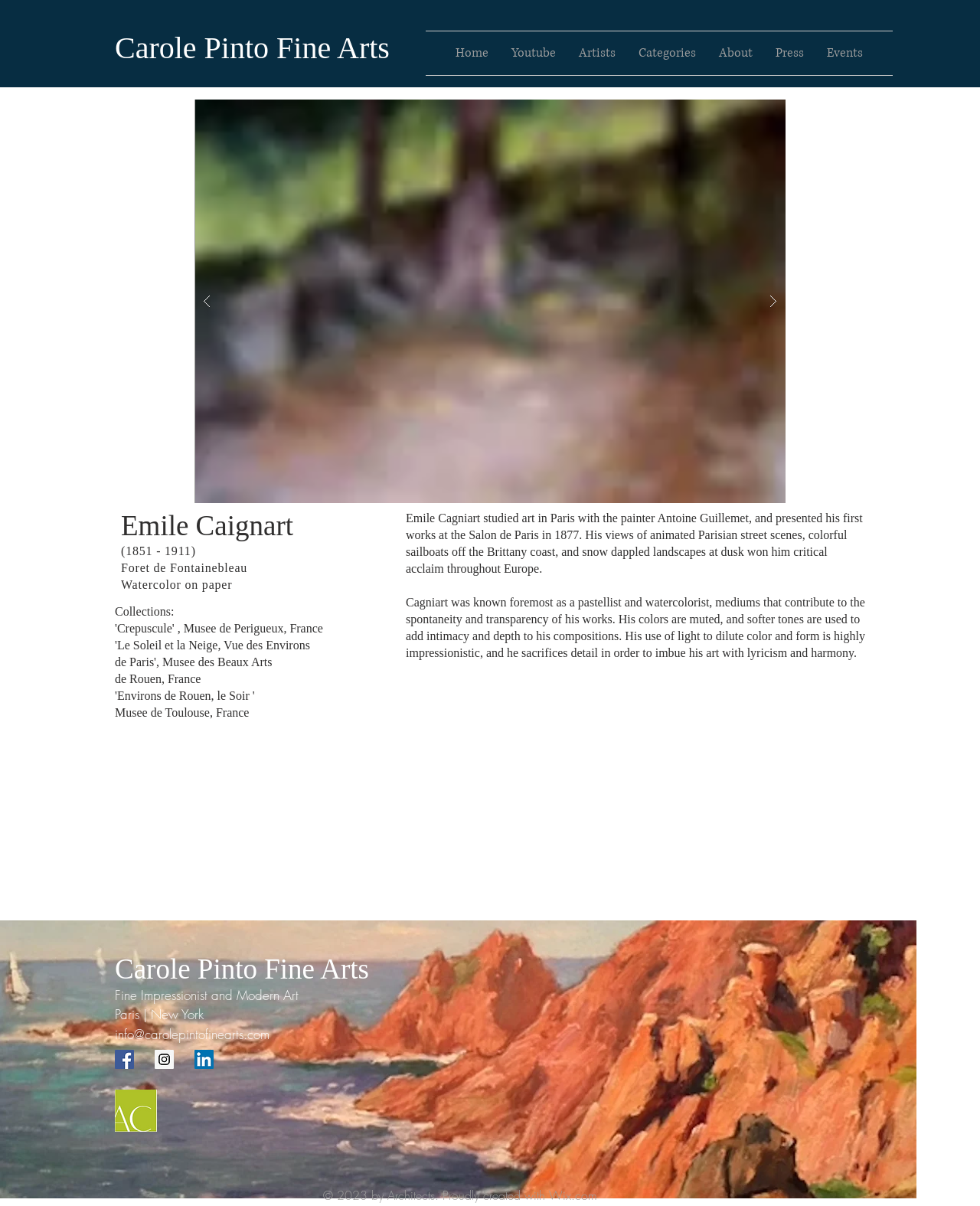Please locate the UI element described by "aria-label="Facebook Social Icon"" and provide its bounding box coordinates.

[0.117, 0.87, 0.137, 0.886]